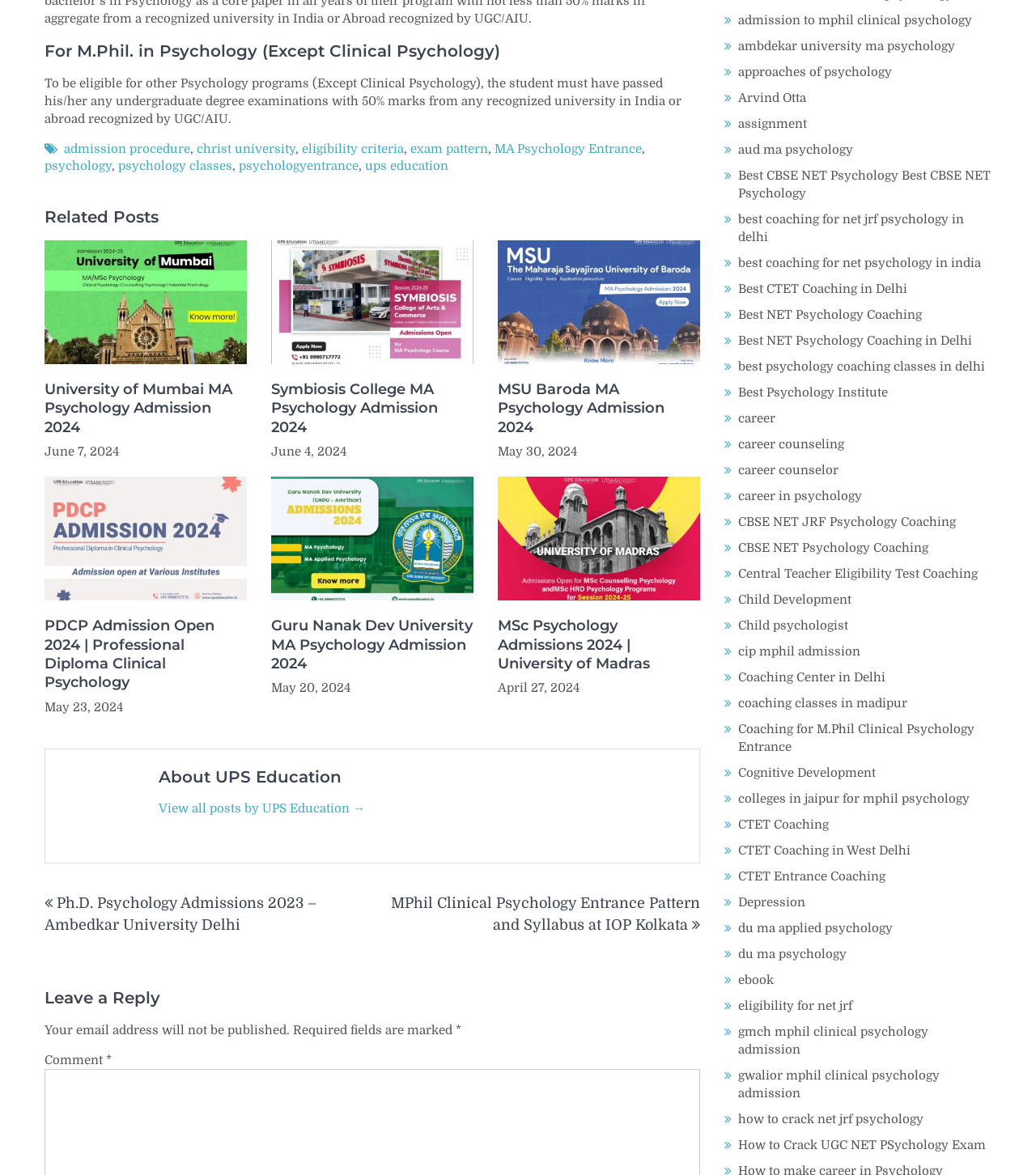Please locate the bounding box coordinates of the region I need to click to follow this instruction: "Leave a reply".

[0.043, 0.84, 0.676, 0.859]